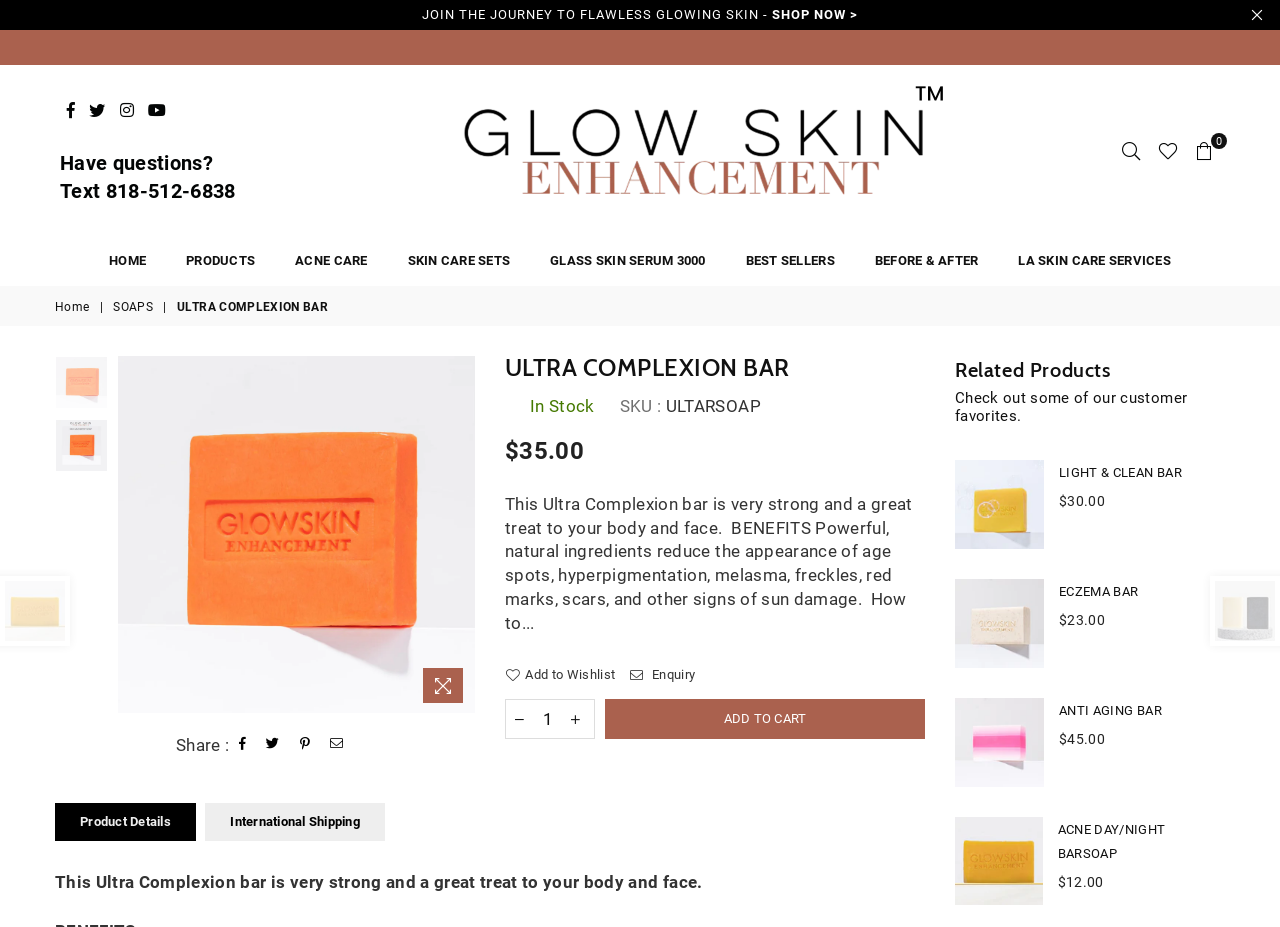Generate a thorough caption detailing the webpage content.

This webpage is about the Ultra Complexion Bar, a skincare product. At the top, there is a navigation menu with links to "Home", "Products", "Acne Care", and other categories. Below the navigation menu, there are social media links to Facebook, Twitter, Instagram, and YouTube.

On the left side, there is a section with a heading "ULTRA COMPLEXION BAR" and a subheading "Glow Skin Enhancement". Below this, there is a list of links to related products, including "HOME", "PRODUCTS", "ACNE CARE", and others.

In the main content area, there is a large heading "ULTRA COMPLEXION BAR" and a subheading "In Stock". Below this, there is a product description that reads, "This Ultra Complexion bar is very strong and a great treat to your body and face. BENEFITS Powerful, natural ingredients reduce the appearance of age spots, hyperpigmentation, melasma, freckles, red marks, scars, and other signs of sun damage." There is also a regular price of $35.00 listed.

To the right of the product description, there is a section with a heading "Quantity" and a textbox to input the desired quantity. Below this, there is an "ADD TO CART" button.

Further down the page, there are links to "Product Details" and "International Shipping". There is also a section with a heading "Related Products" that showcases three products: "LIGHT & CLEAN BAR", "ECZEMA BAR", and "ANTI AGING BAR". Each product has an image, a link to the product page, and a regular price listed.

At the bottom of the page, there is a section with a heading "Share" and links to share the product on Facebook, Twitter, Pinterest, and other social media platforms.